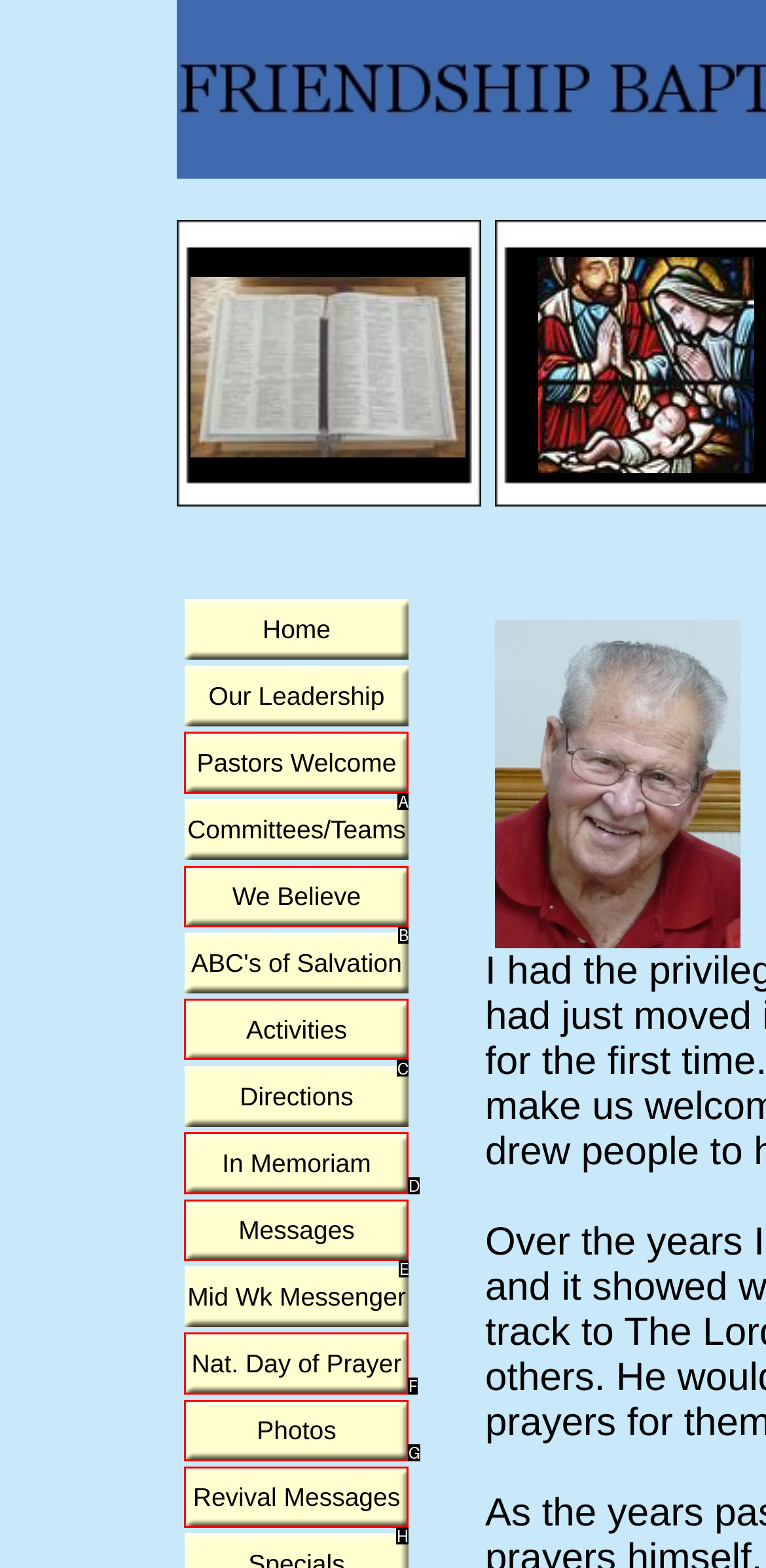Match the element description: Messages to the correct HTML element. Answer with the letter of the selected option.

E